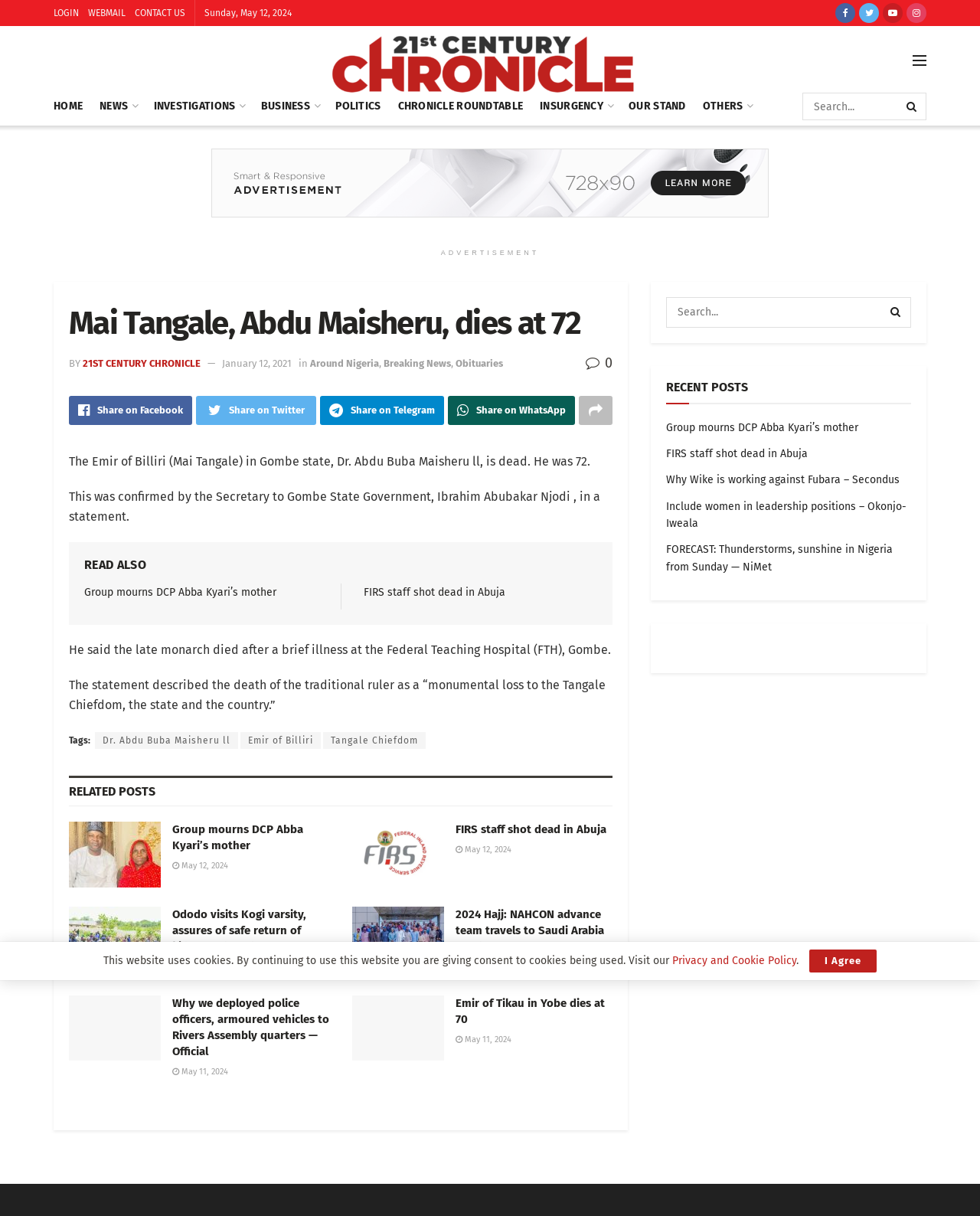Extract the text of the main heading from the webpage.

Mai Tangale, Abdu Maisheru, dies at 72